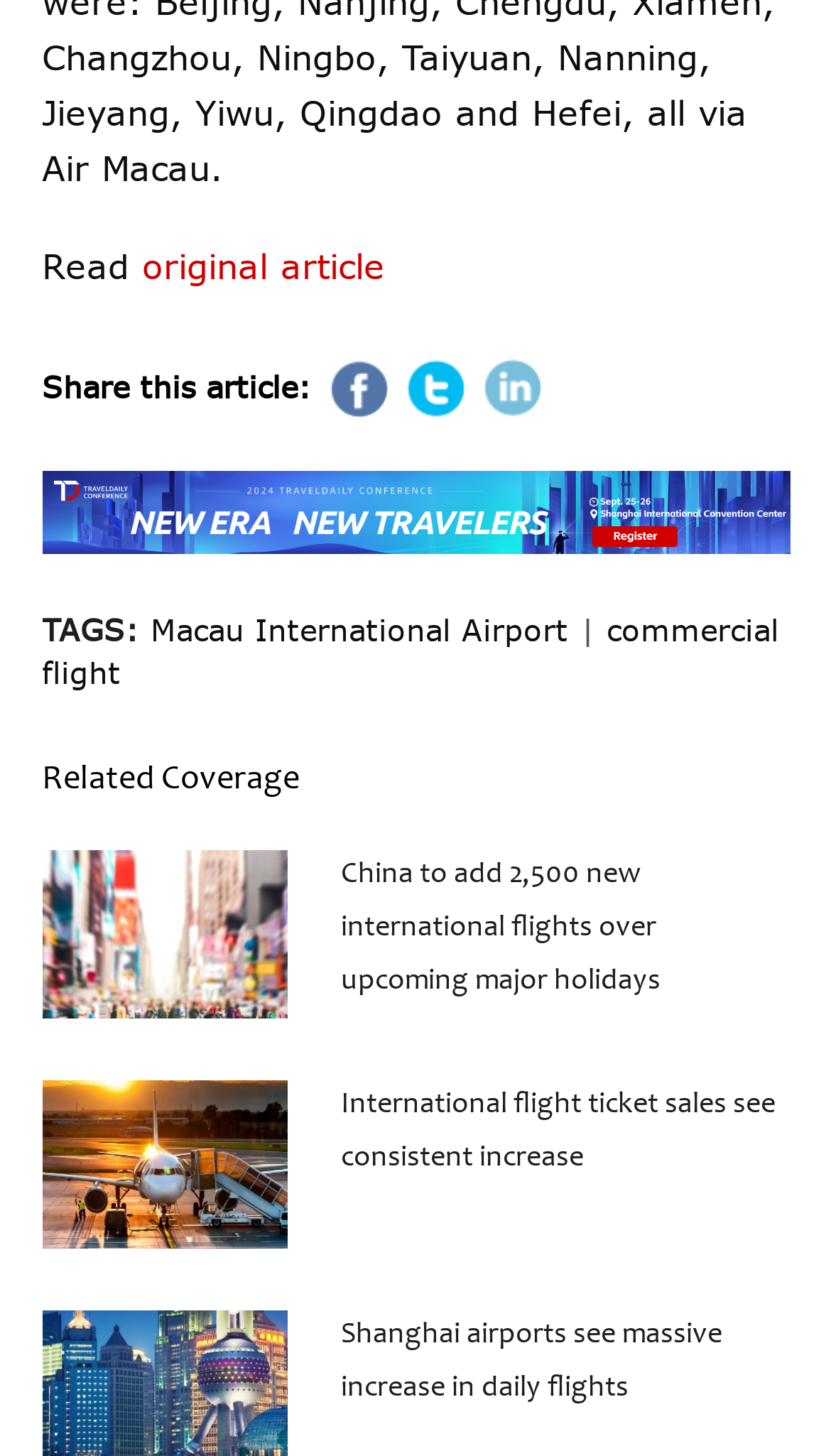Please identify the bounding box coordinates of the element that needs to be clicked to perform the following instruction: "View related coverage".

[0.05, 0.52, 0.36, 0.549]